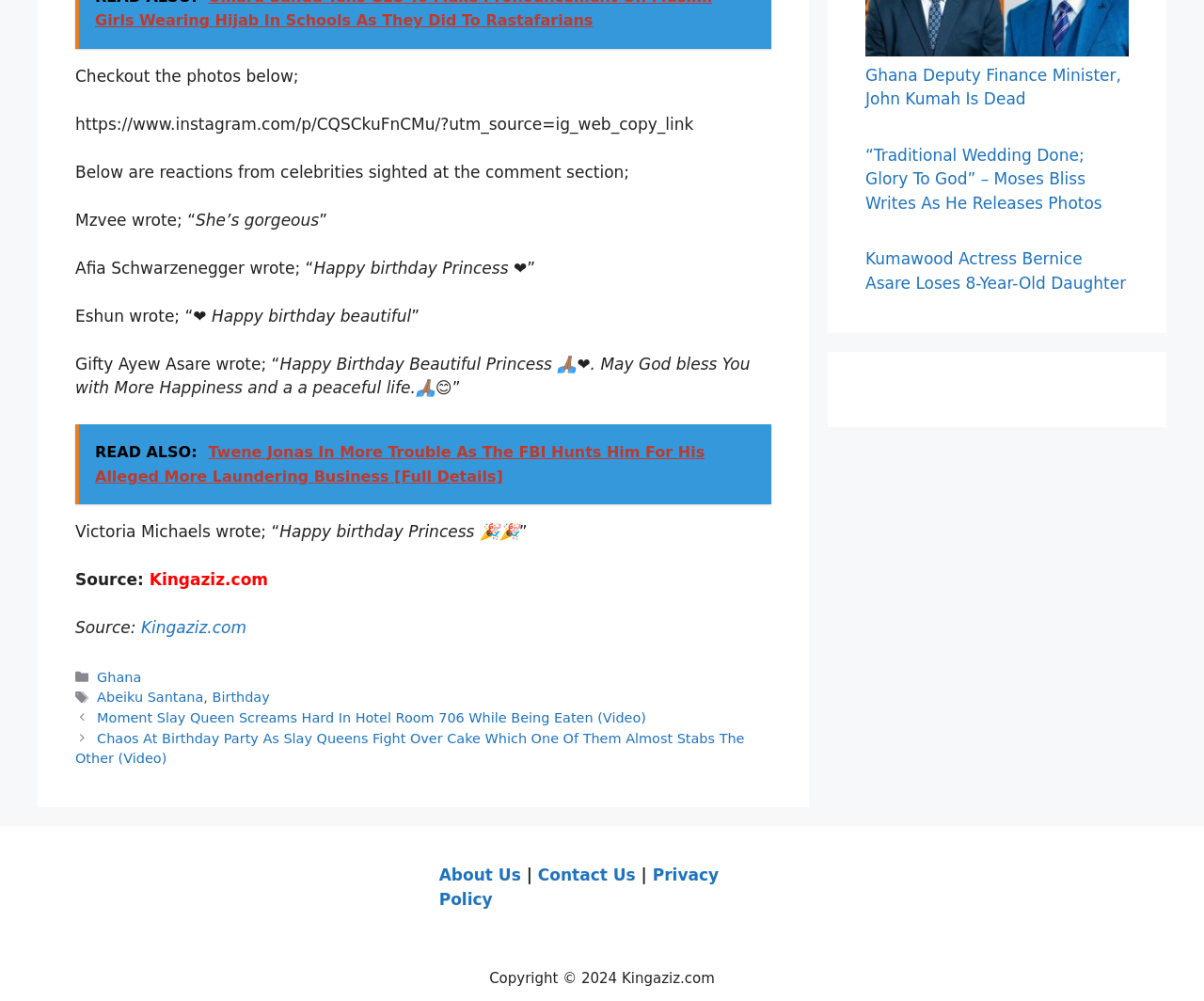Please determine the bounding box coordinates of the element's region to click for the following instruction: "Check out the post about Moment Slay Queen Screams Hard In Hotel Room".

[0.081, 0.71, 0.537, 0.725]